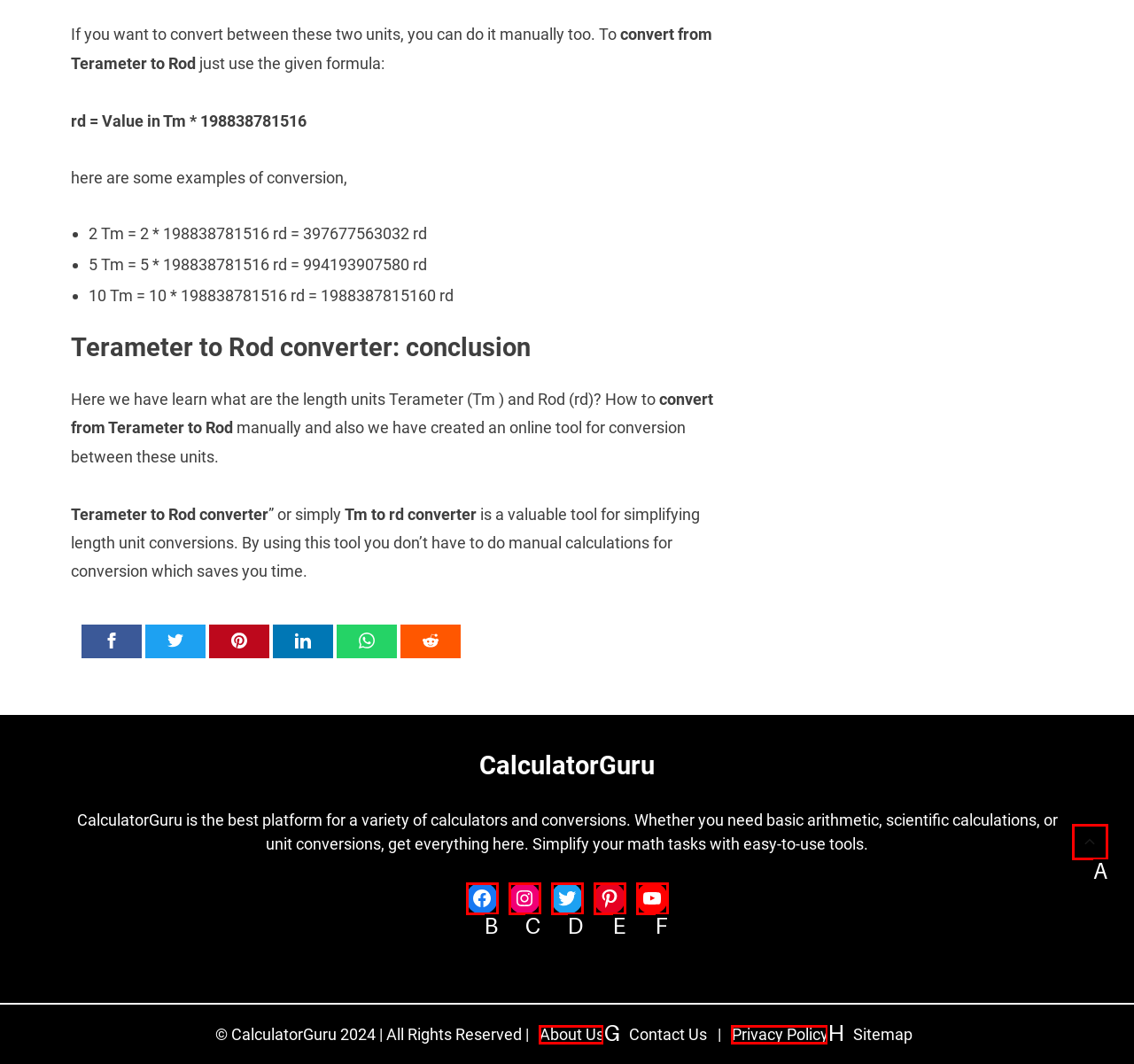Tell me which one HTML element best matches the description: Twitter
Answer with the option's letter from the given choices directly.

D